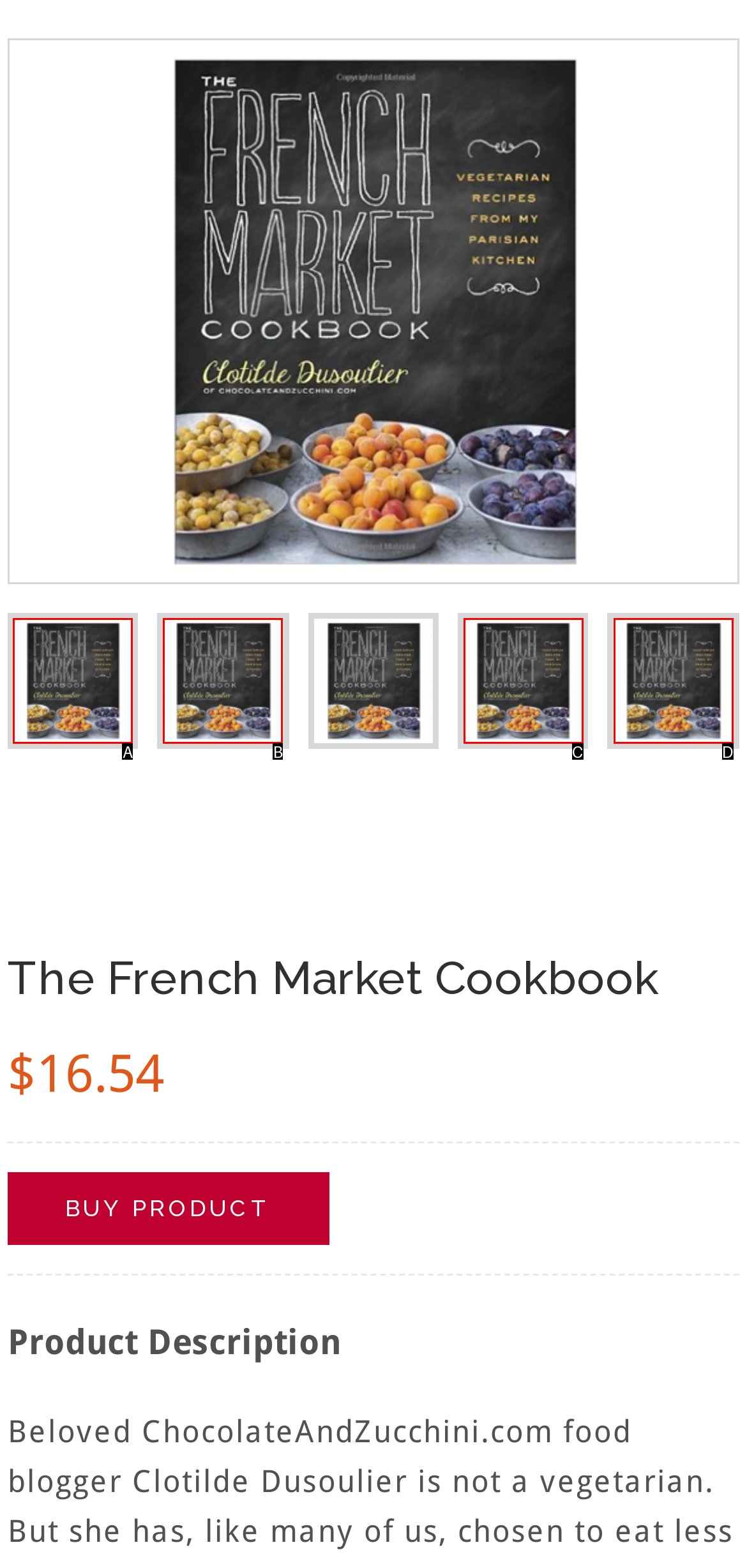Select the HTML element that matches the description: alt="The French Market Cookbook"
Respond with the letter of the correct choice from the given options directly.

D